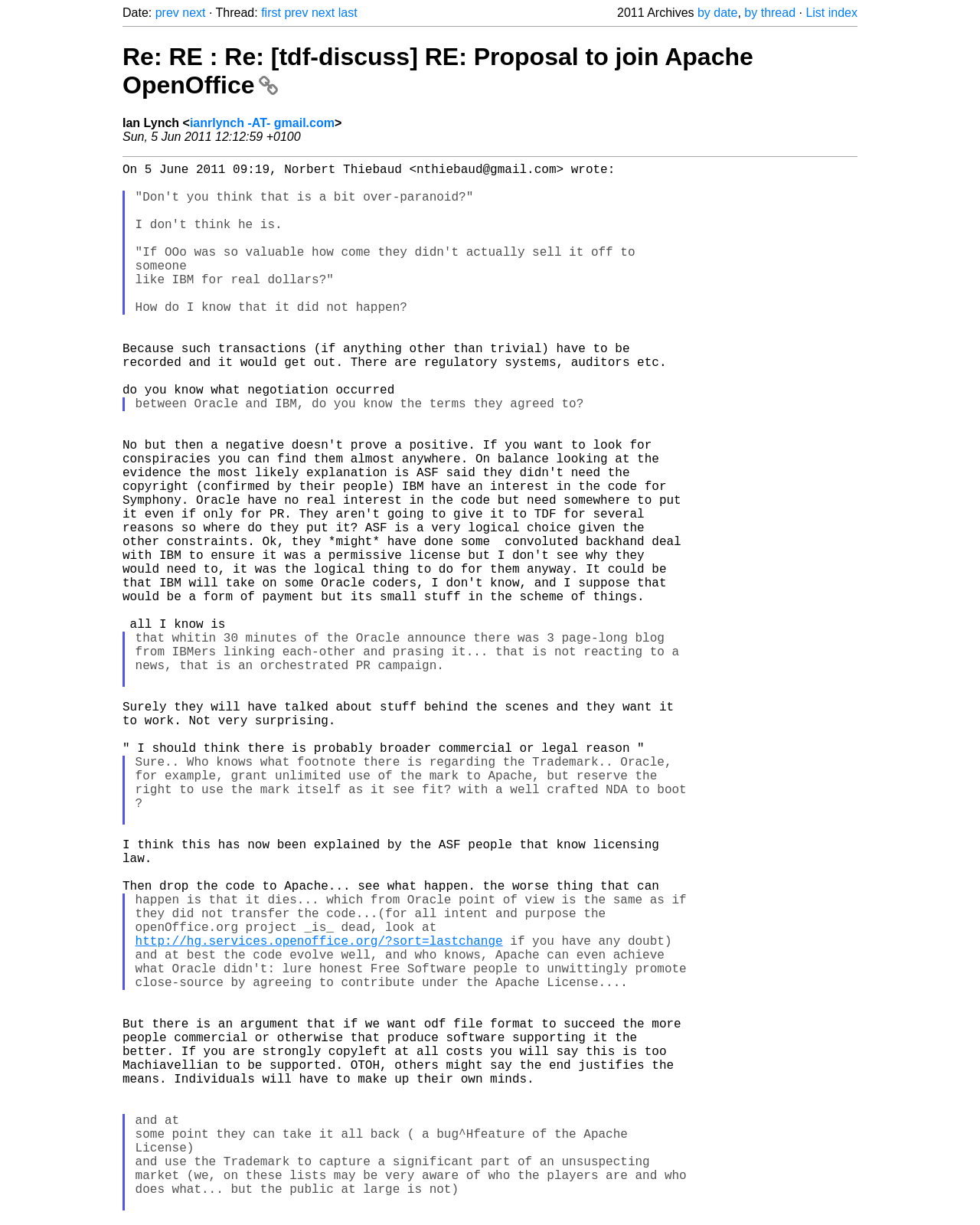Given the element description, predict the bounding box coordinates in the format (top-left x, top-left y, bottom-right x, bottom-right y). Make sure all values are between 0 and 1. Here is the element description: by date

[0.712, 0.005, 0.753, 0.016]